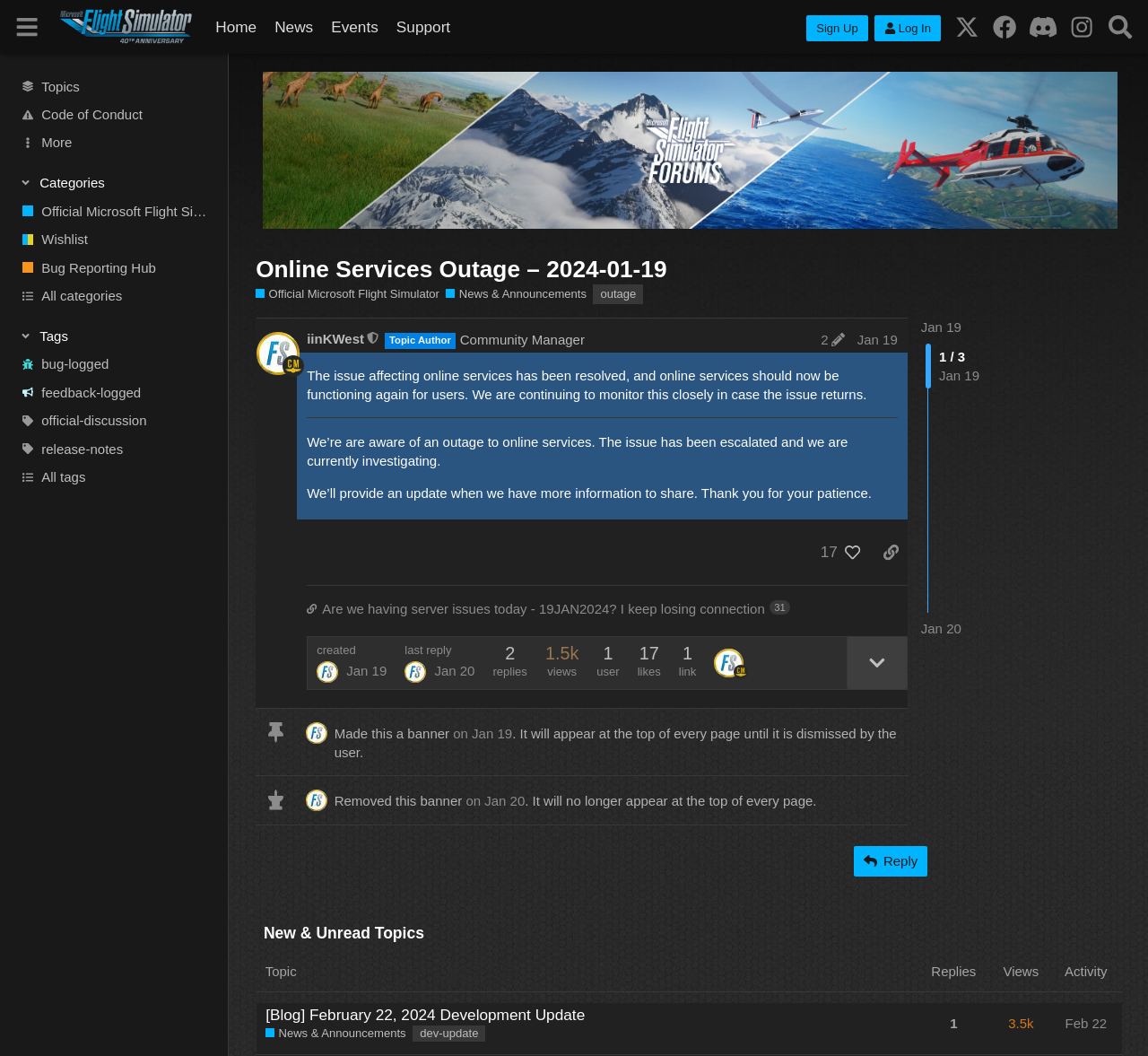Using the webpage screenshot, find the UI element described by Online Services Outage – 2024-01-19. Provide the bounding box coordinates in the format (top-left x, top-left y, bottom-right x, bottom-right y), ensuring all values are floating point numbers between 0 and 1.

[0.223, 0.242, 0.581, 0.268]